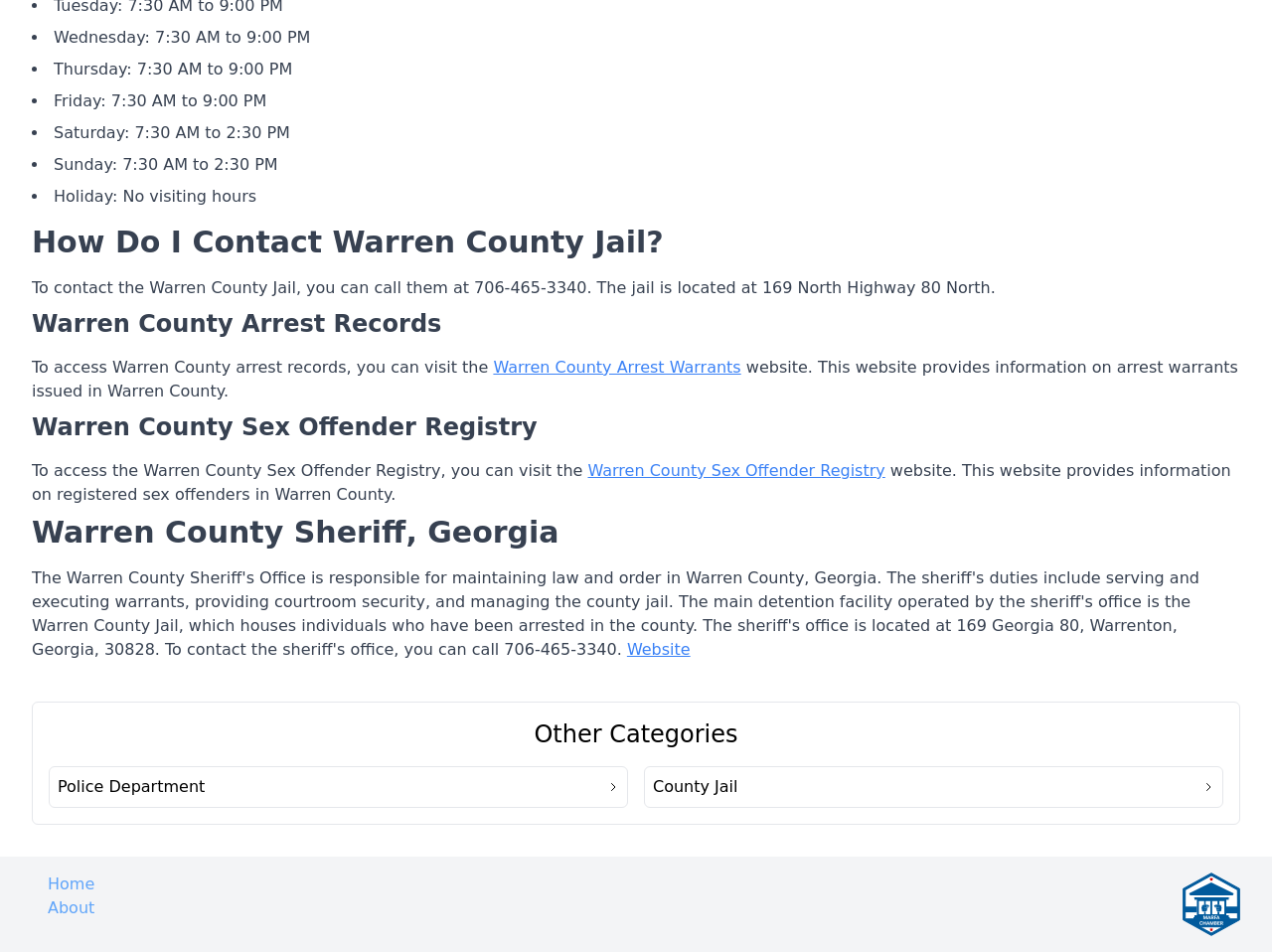Please predict the bounding box coordinates (top-left x, top-left y, bottom-right x, bottom-right y) for the UI element in the screenshot that fits the description: Warren County Sex Offender Registry

[0.462, 0.484, 0.696, 0.504]